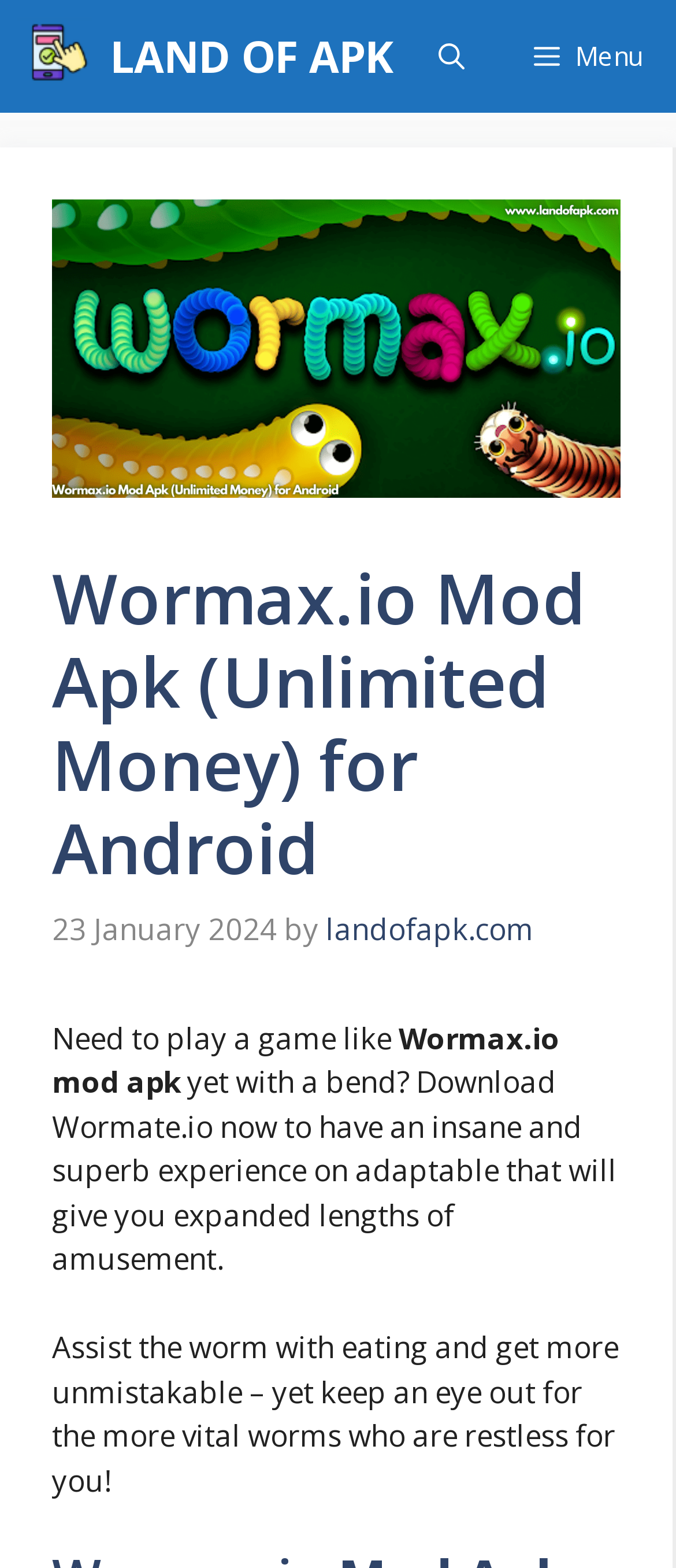What is the name of the APK?
Answer the question with a single word or phrase derived from the image.

Wormax.io Mod Apk